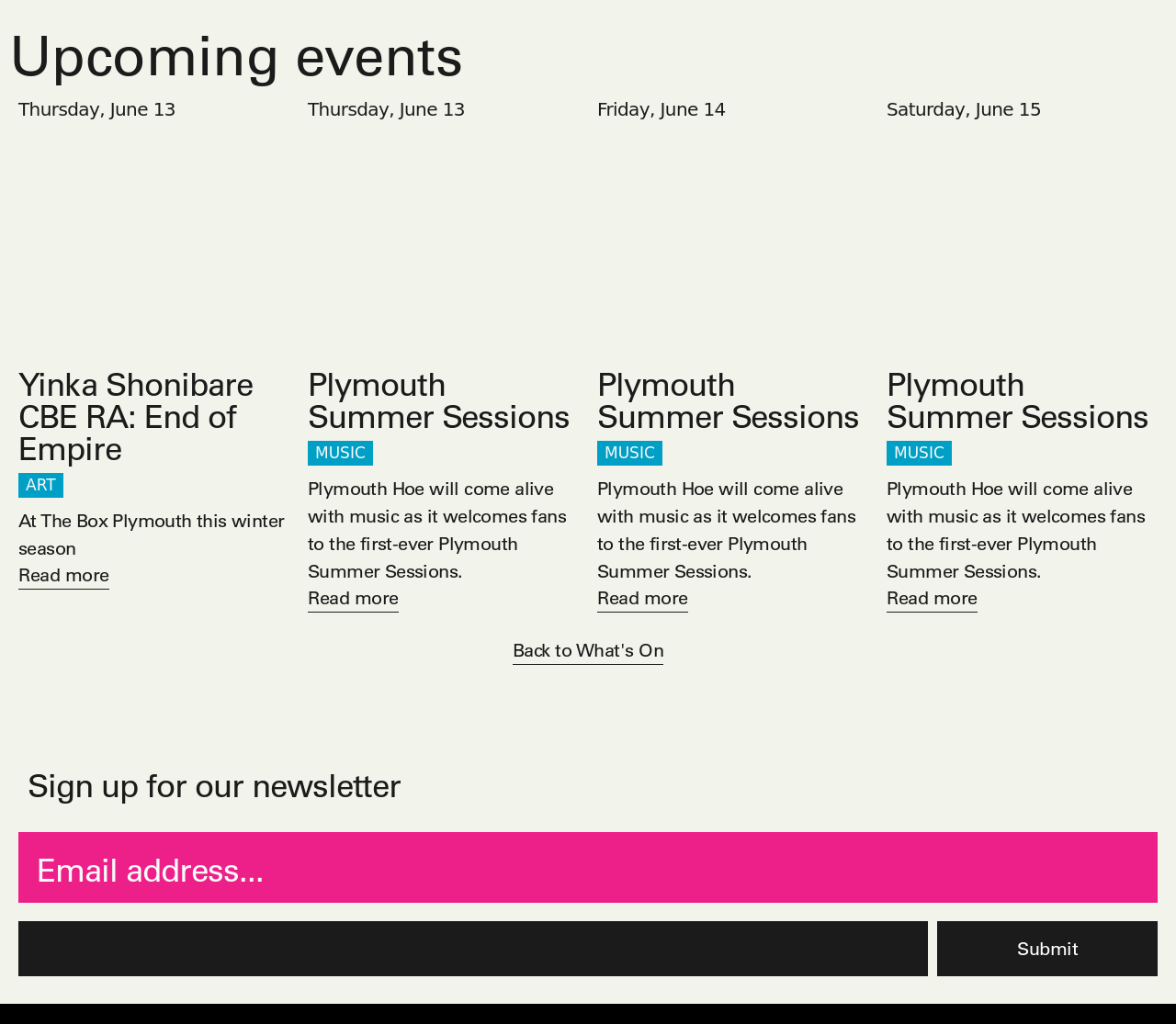Please give the bounding box coordinates of the area that should be clicked to fulfill the following instruction: "Go back to What's On". The coordinates should be in the format of four float numbers from 0 to 1, i.e., [left, top, right, bottom].

[0.436, 0.626, 0.564, 0.65]